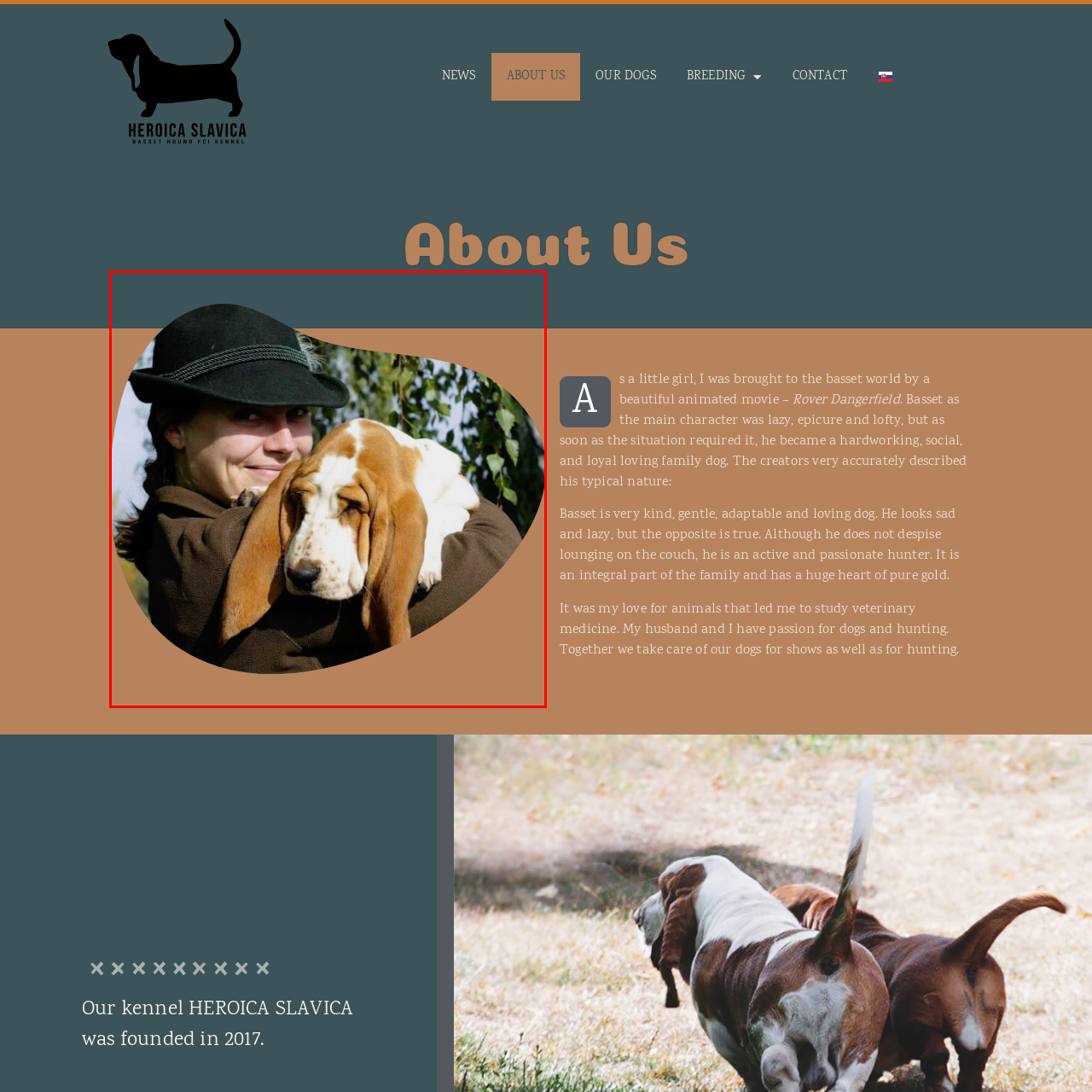Thoroughly describe the scene captured inside the red-bordered image.

The image features a smiling woman wearing a stylish black hat, holding a sleepy Basset Hound puppy close to her chest. The puppy has a distinctive coat with a mix of white and light brown fur, its eyes shut tight in relaxation. They are surrounded by a lush, green background, suggesting an outdoor setting that conveys warmth and affection. This heartwarming moment captures the bond between the woman and her dog, reflecting a shared love for animals, characteristic of those involved in dog breeding or veterinary medicine. The cozy atmosphere and the puppy's serene expression highlight the gentle nature of Basset Hounds, often known for their loving and loyal traits.